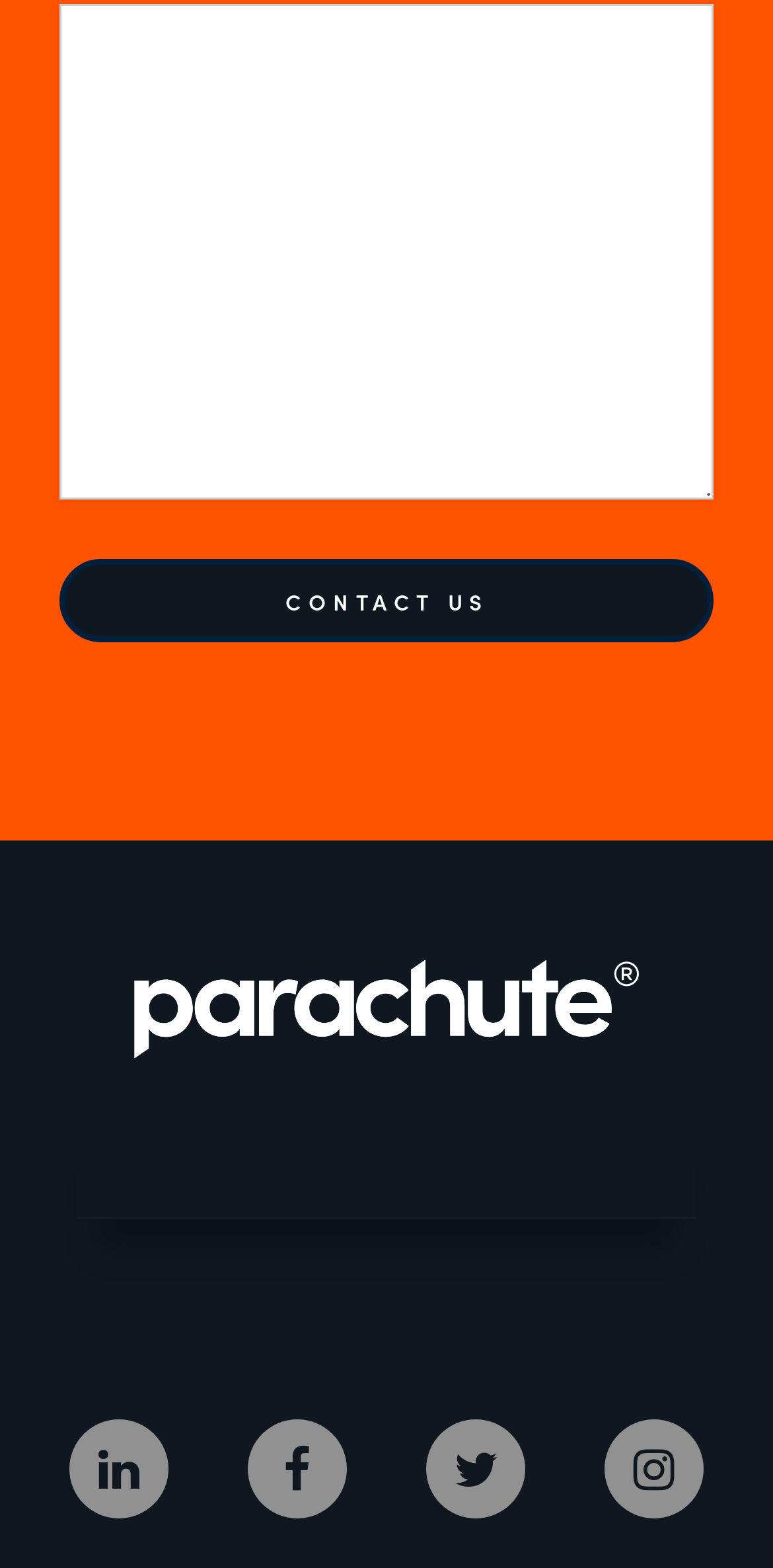Provide a single word or phrase to answer the given question: 
How many social media links are at the bottom of the page?

4